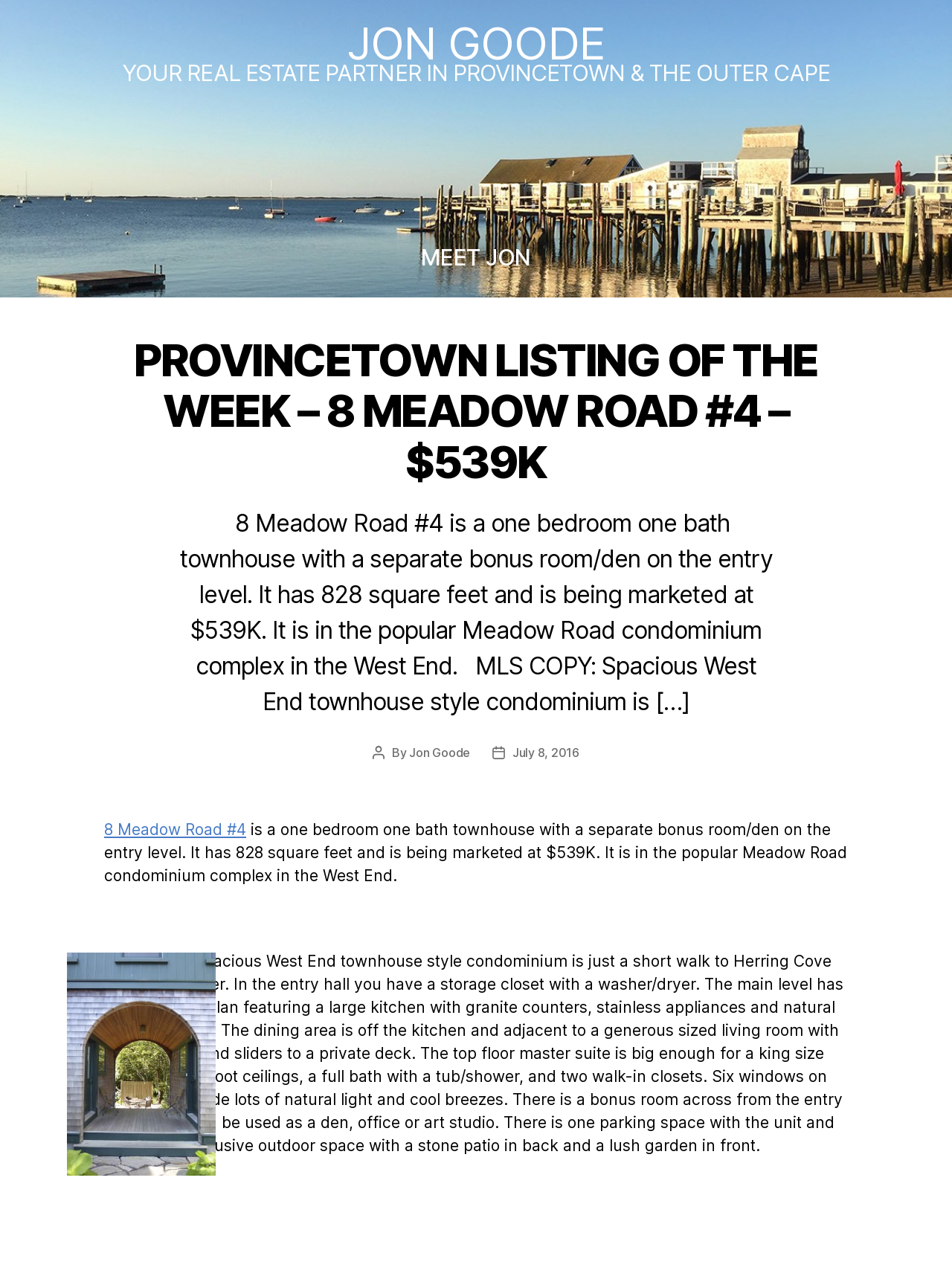Identify the bounding box for the described UI element. Provide the coordinates in (top-left x, top-left y, bottom-right x, bottom-right y) format with values ranging from 0 to 1: 8 Meadow Road #4

[0.109, 0.64, 0.259, 0.654]